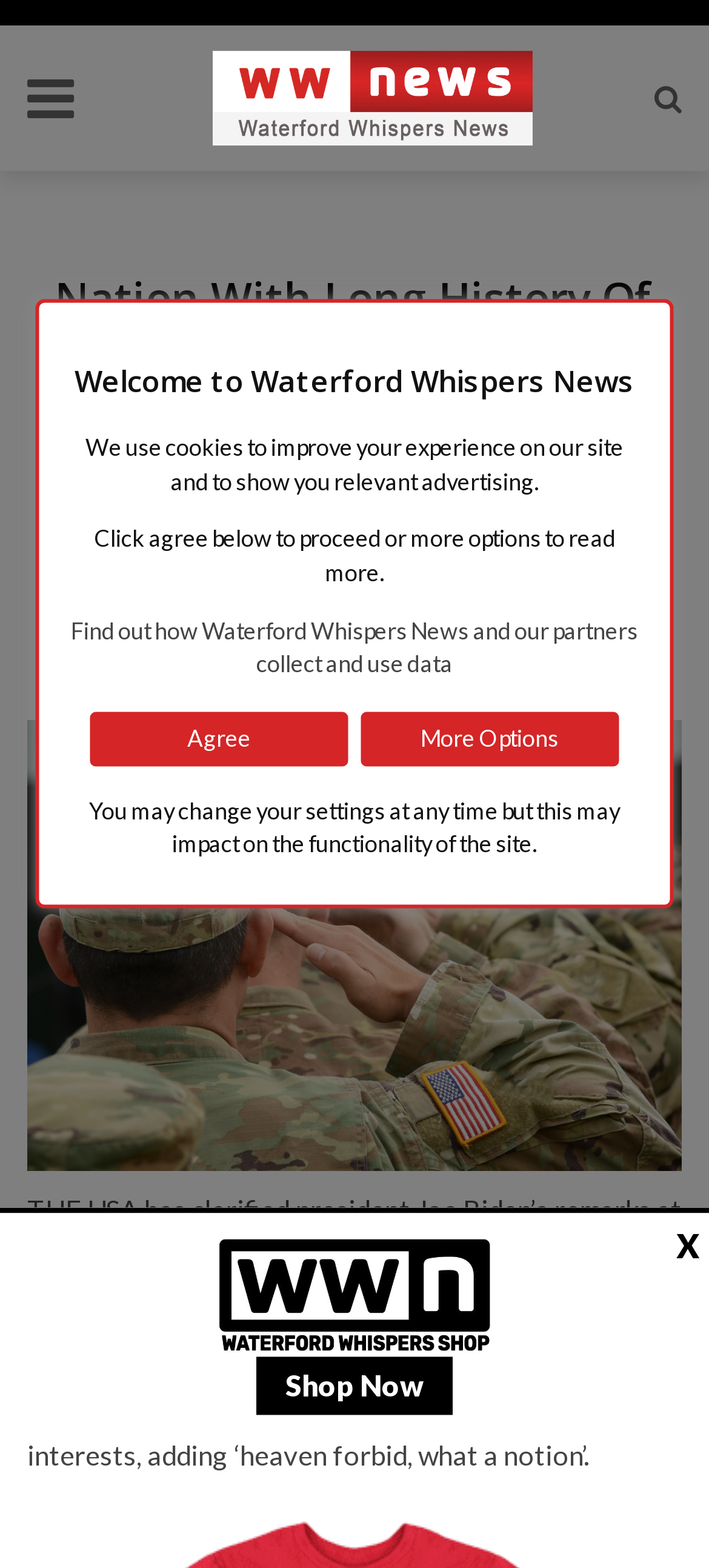Bounding box coordinates should be provided in the format (top-left x, top-left y, bottom-right x, bottom-right y) with all values between 0 and 1. Identify the bounding box for this UI element: BREAKING NEWS

[0.077, 0.345, 0.318, 0.366]